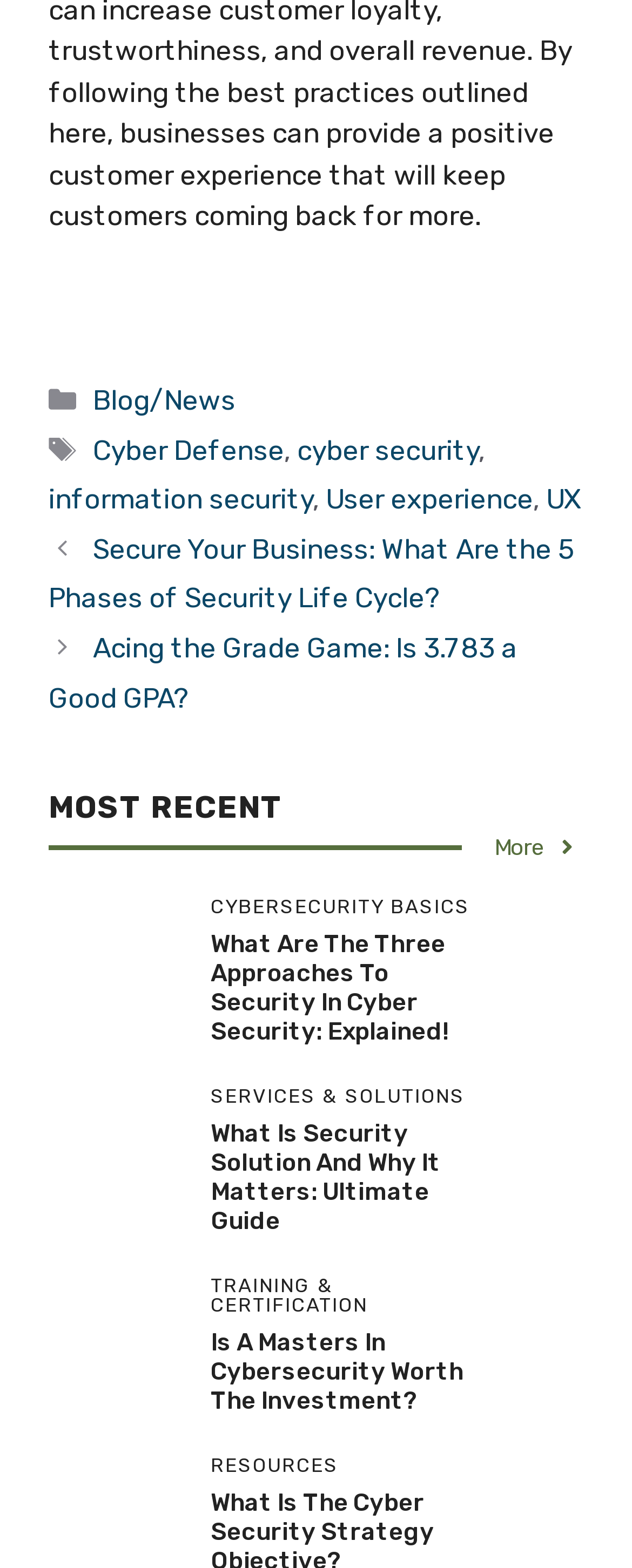What is the topic of the third heading?
Please give a detailed answer to the question using the information shown in the image.

I looked at the third heading, which is 'What Is Security Solution And Why It Matters: Ultimate Guide', and determined that the topic is 'Security Solution'.